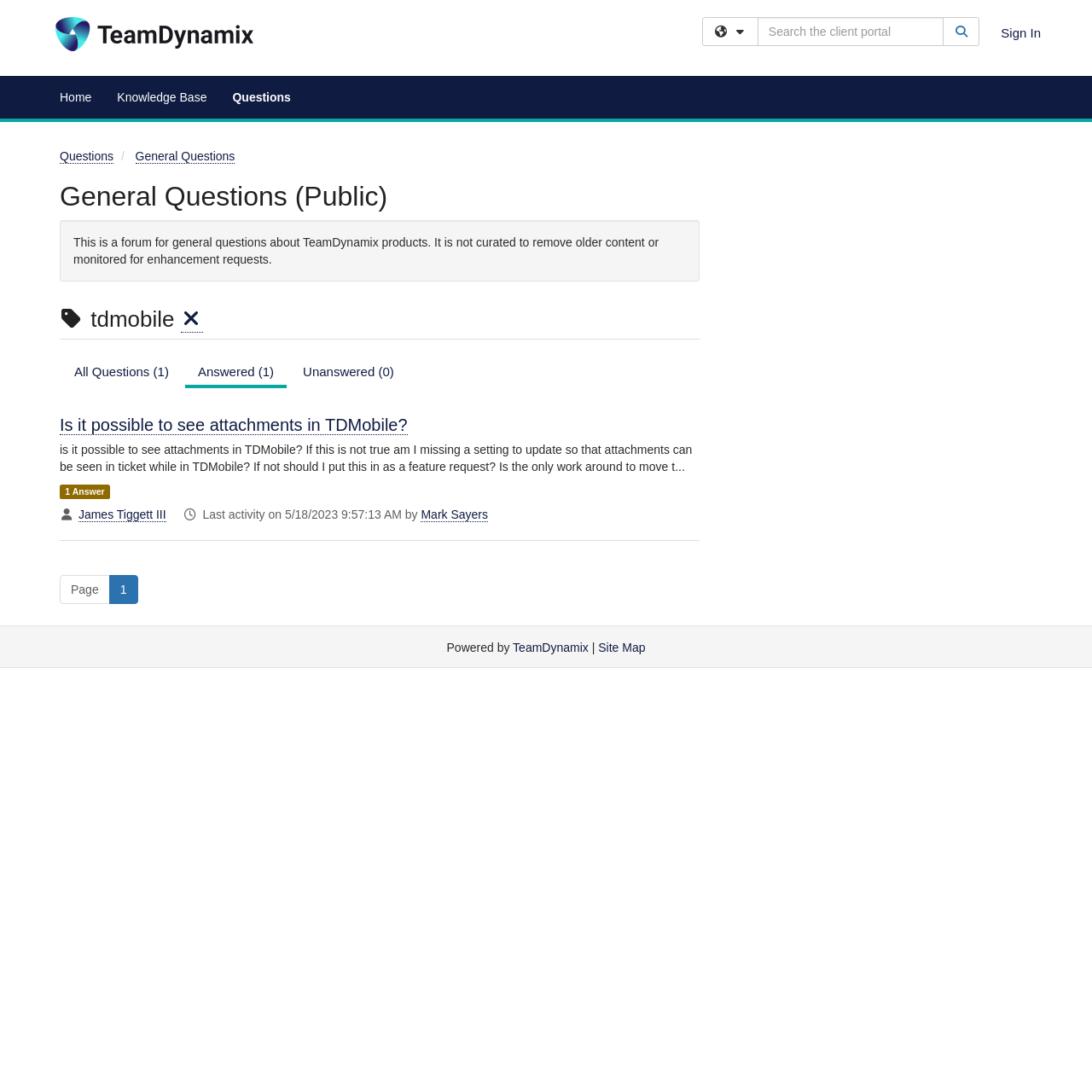What is the name of the person who last activity was on 5/18/2023 9:57:13 AM?
Refer to the image and provide a one-word or short phrase answer.

Mark Sayers